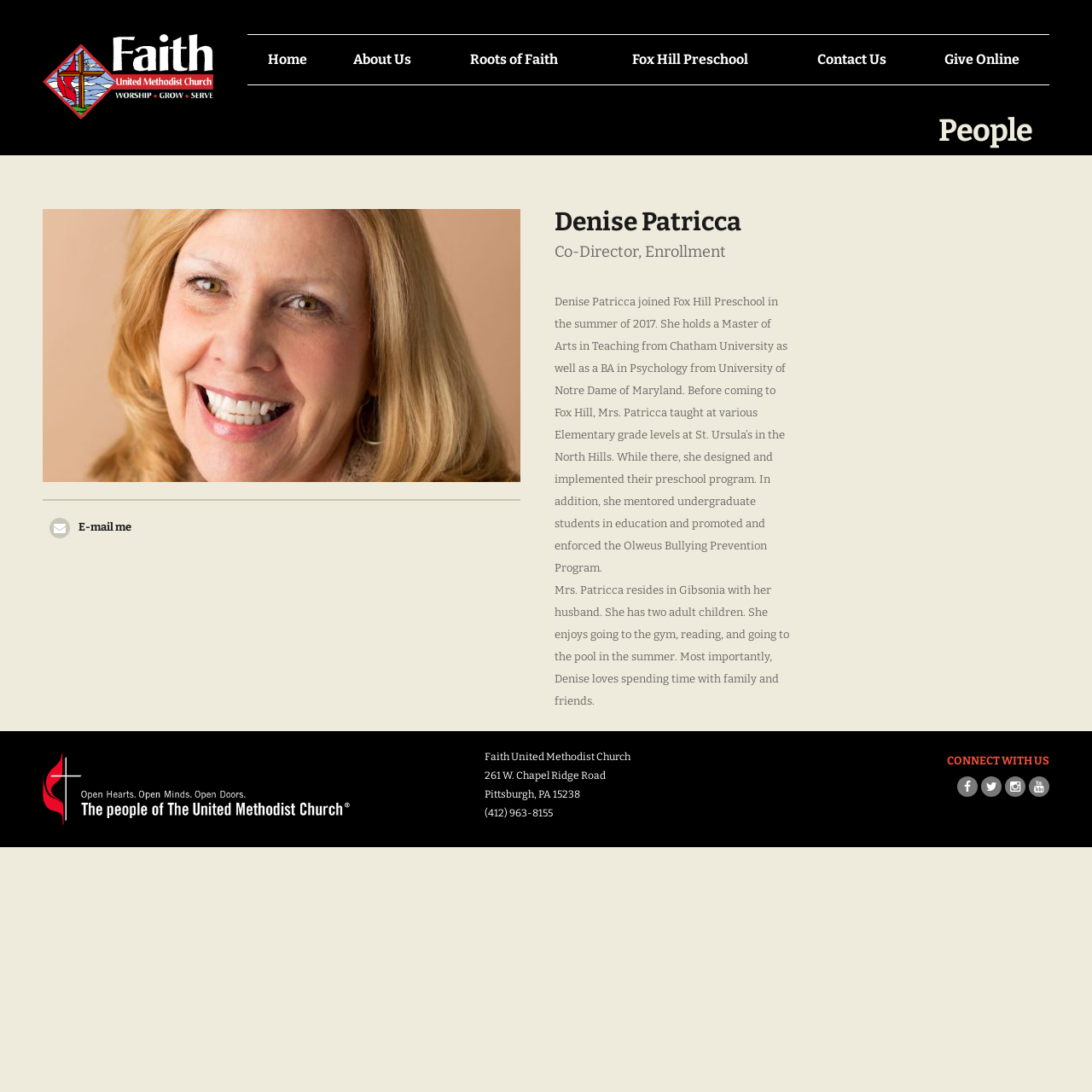Please identify the bounding box coordinates of the region to click in order to complete the given instruction: "Click the 'Home' link". The coordinates should be four float numbers between 0 and 1, i.e., [left, top, right, bottom].

[0.227, 0.032, 0.3, 0.077]